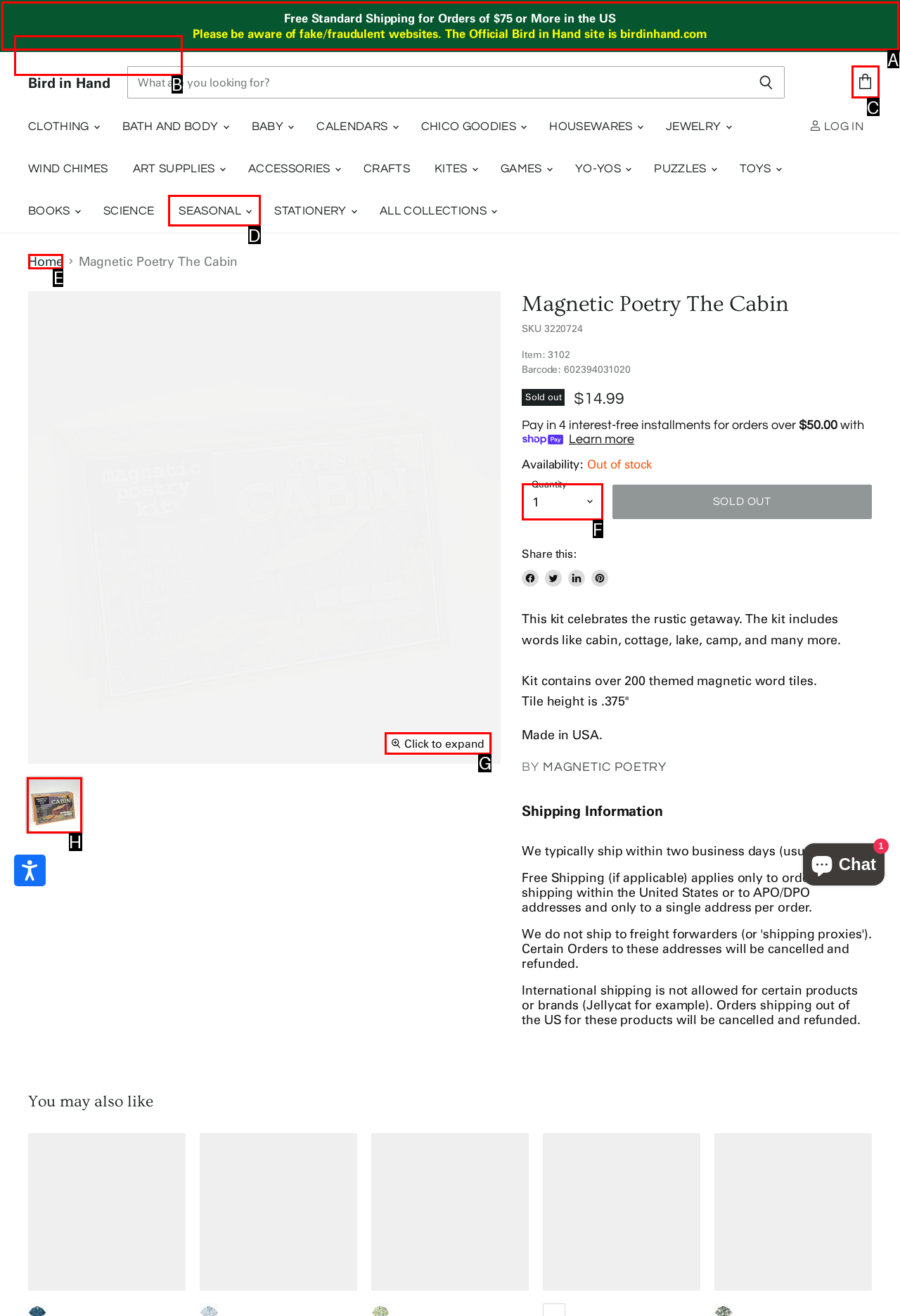Select the HTML element that needs to be clicked to perform the task: Click on Magnetic Poetry The Cabin thumbnail. Reply with the letter of the chosen option.

H